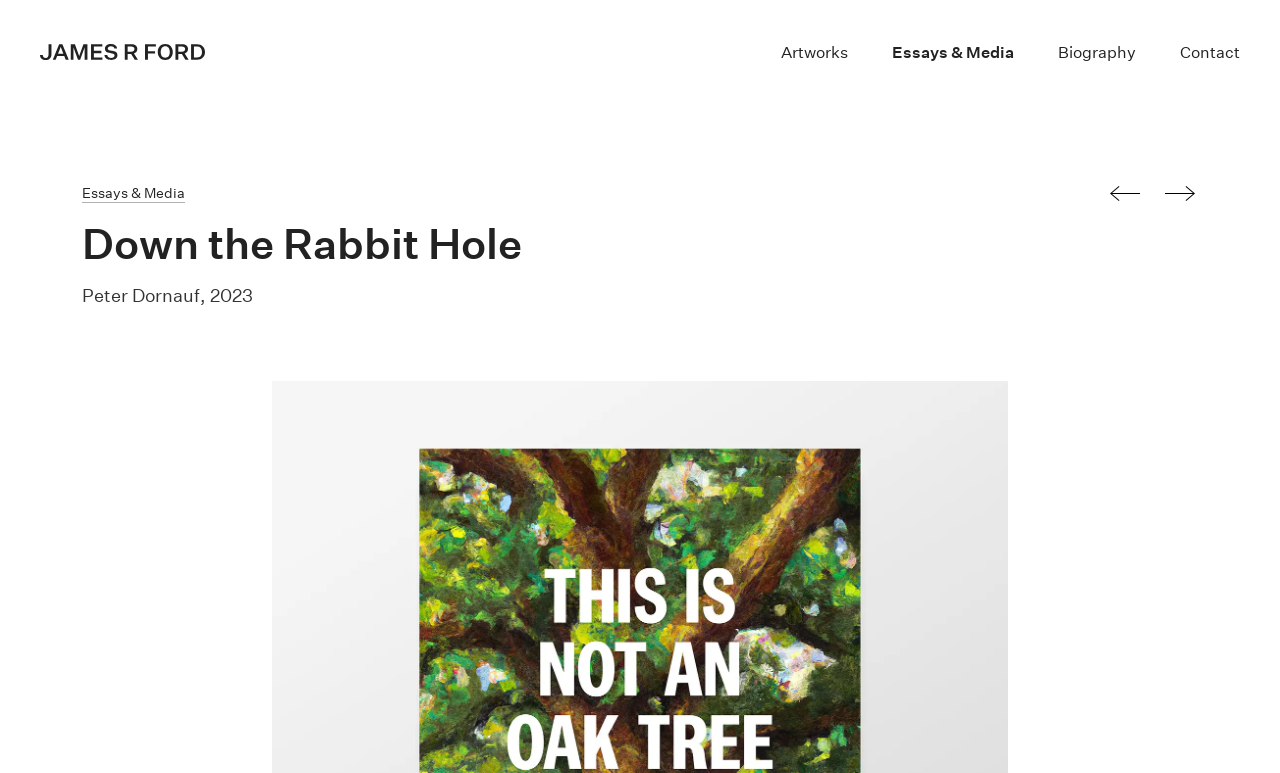How many navigation menu items are there?
Give a one-word or short-phrase answer derived from the screenshot.

4